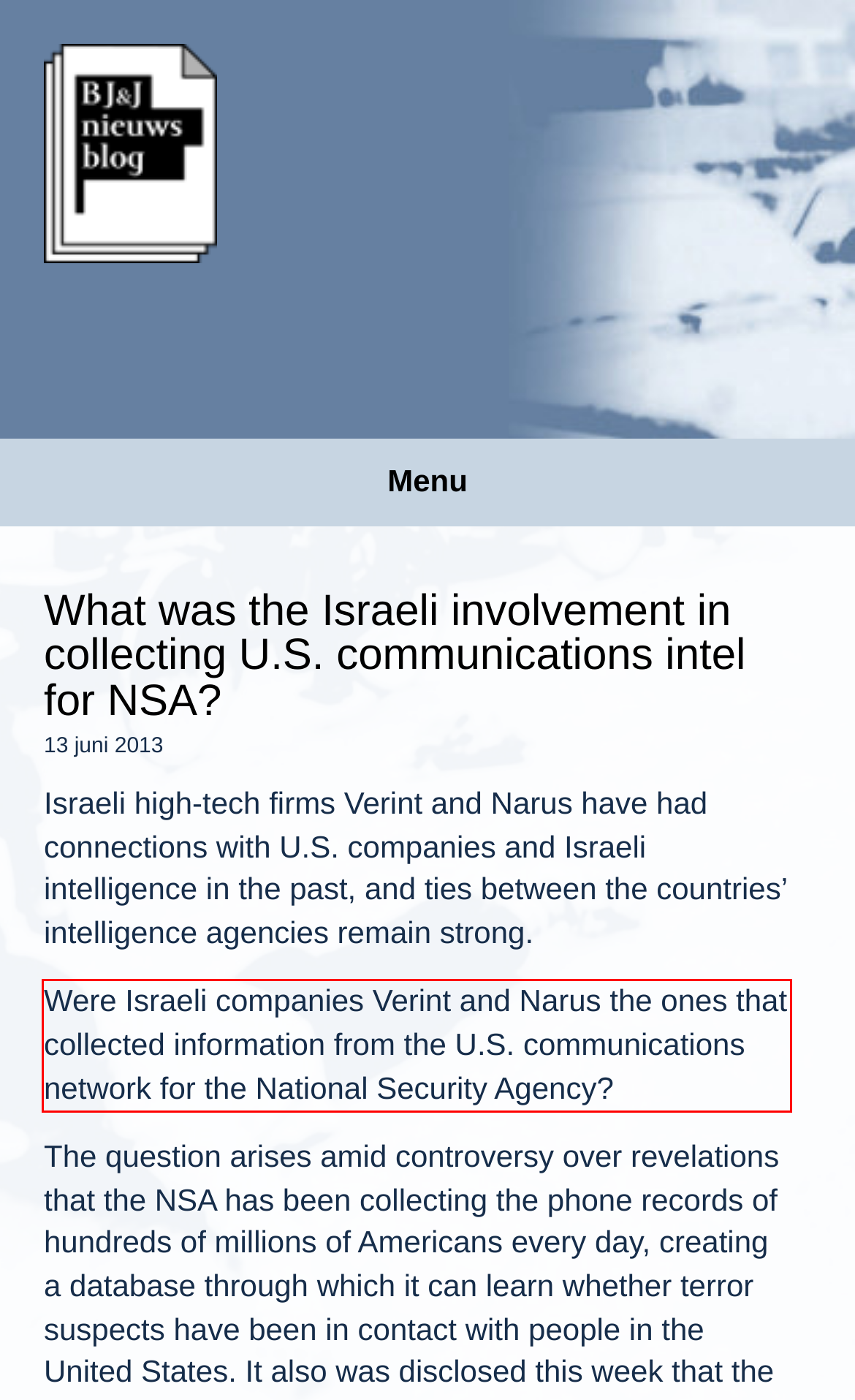Identify and extract the text within the red rectangle in the screenshot of the webpage.

Were Israeli companies Verint and Narus the ones that collected information from the U.S. communications network for the National Security Agency?